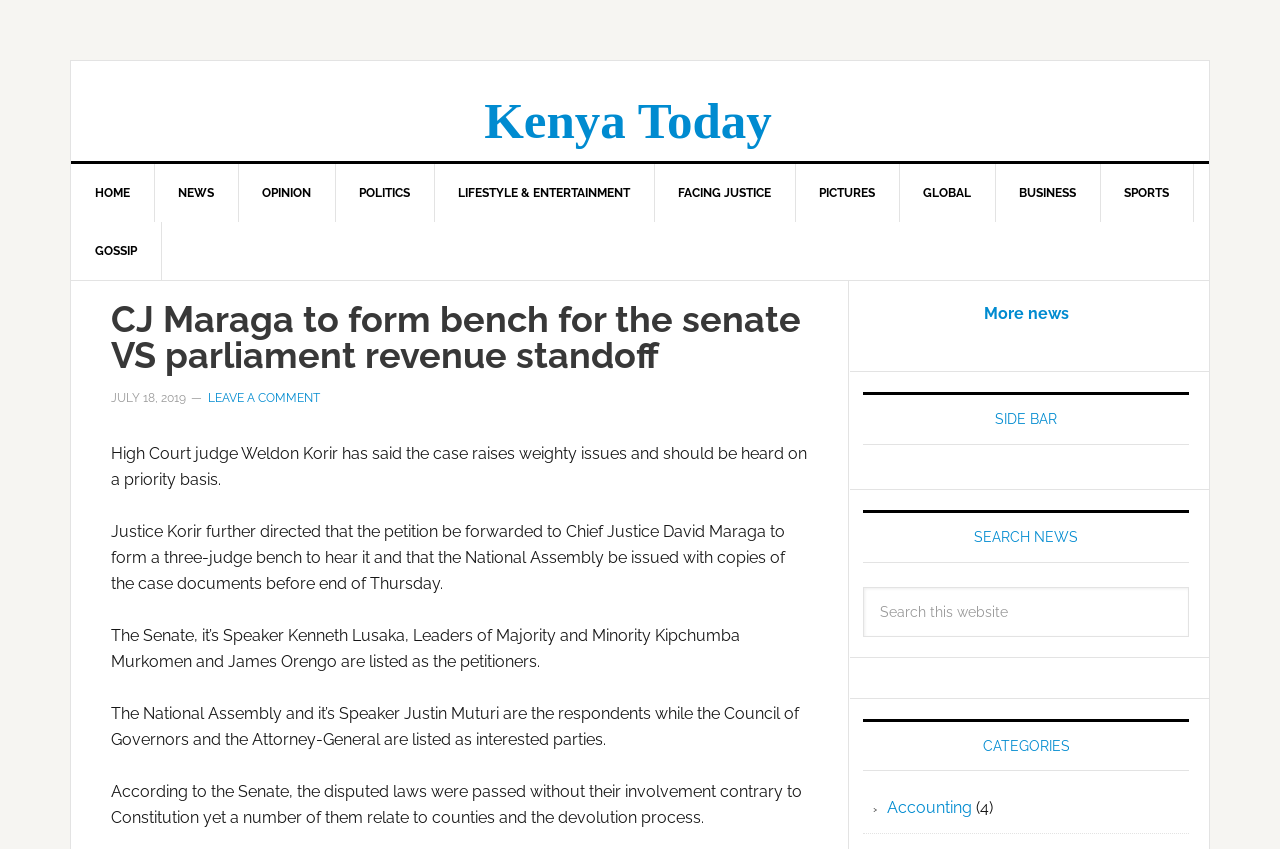Specify the bounding box coordinates of the area that needs to be clicked to achieve the following instruction: "Check deals".

None